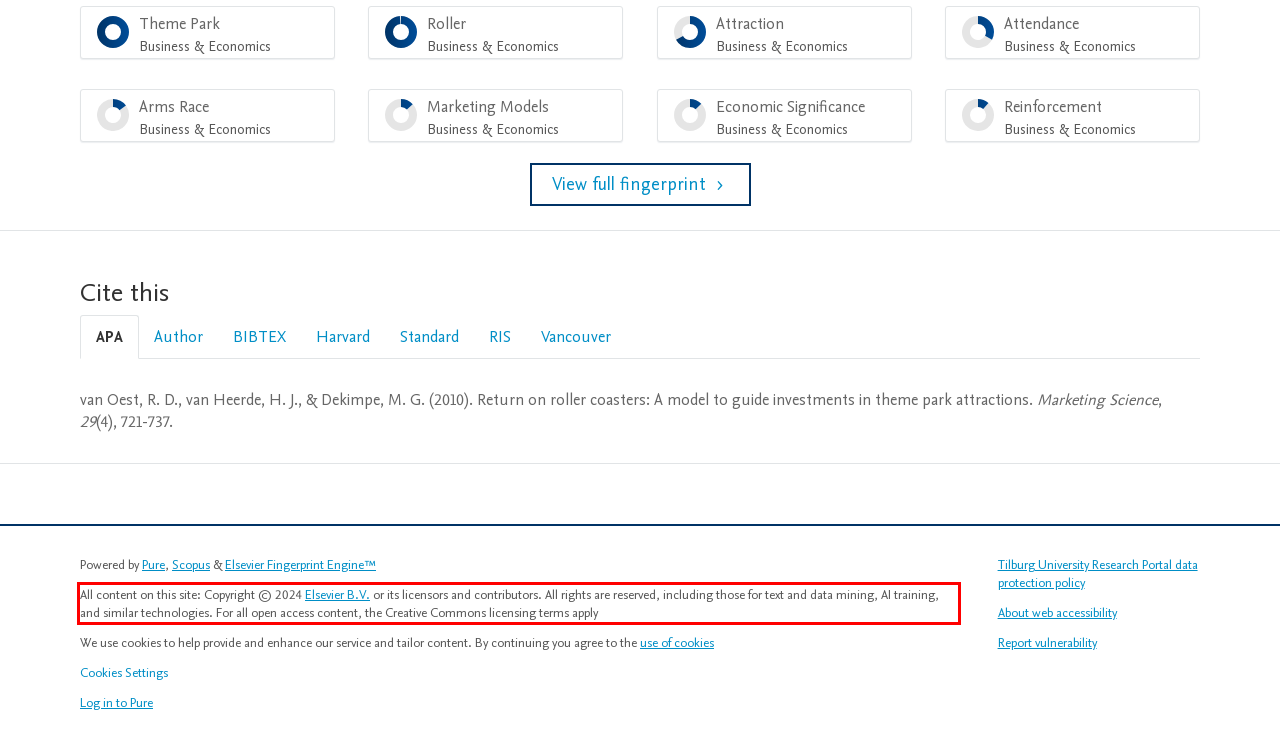Given a webpage screenshot, locate the red bounding box and extract the text content found inside it.

All content on this site: Copyright © 2024 Elsevier B.V. or its licensors and contributors. All rights are reserved, including those for text and data mining, AI training, and similar technologies. For all open access content, the Creative Commons licensing terms apply